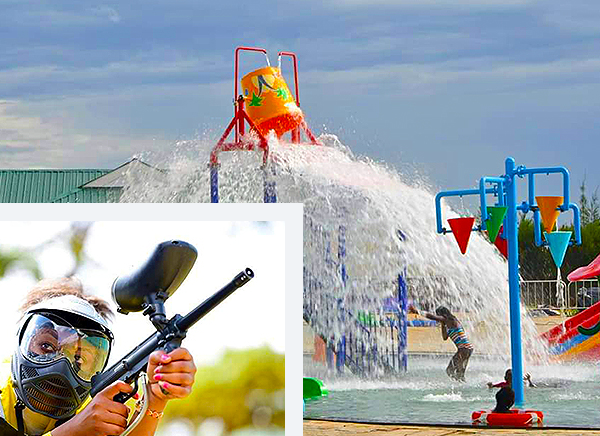What is the water structure in the background?
Observe the image and answer the question with a one-word or short phrase response.

colorful water structure